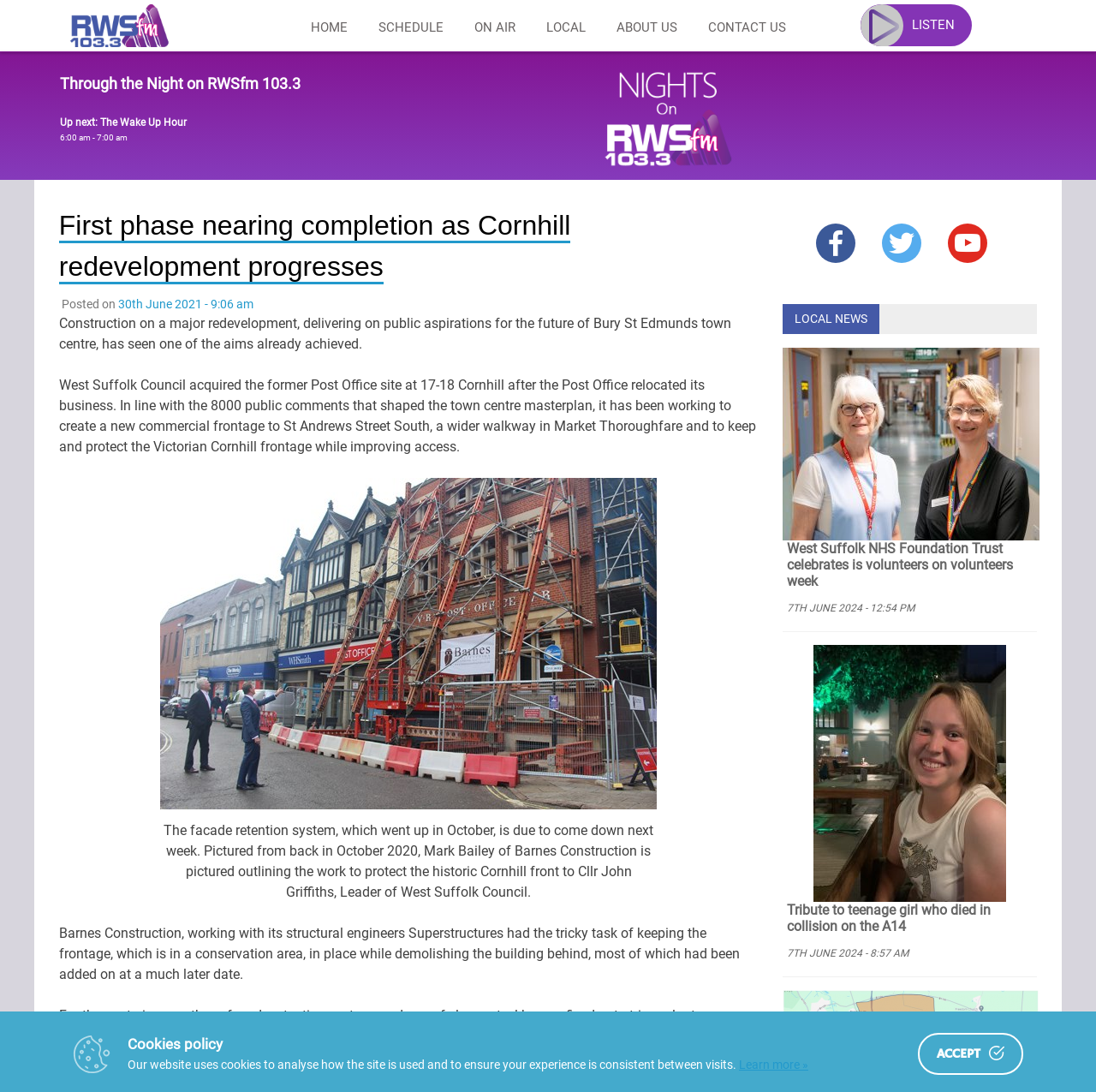Determine the bounding box coordinates of the region to click in order to accomplish the following instruction: "Read the news about the teenage girl who died in collision on the A14". Provide the coordinates as four float numbers between 0 and 1, specifically [left, top, right, bottom].

[0.718, 0.826, 0.946, 0.855]